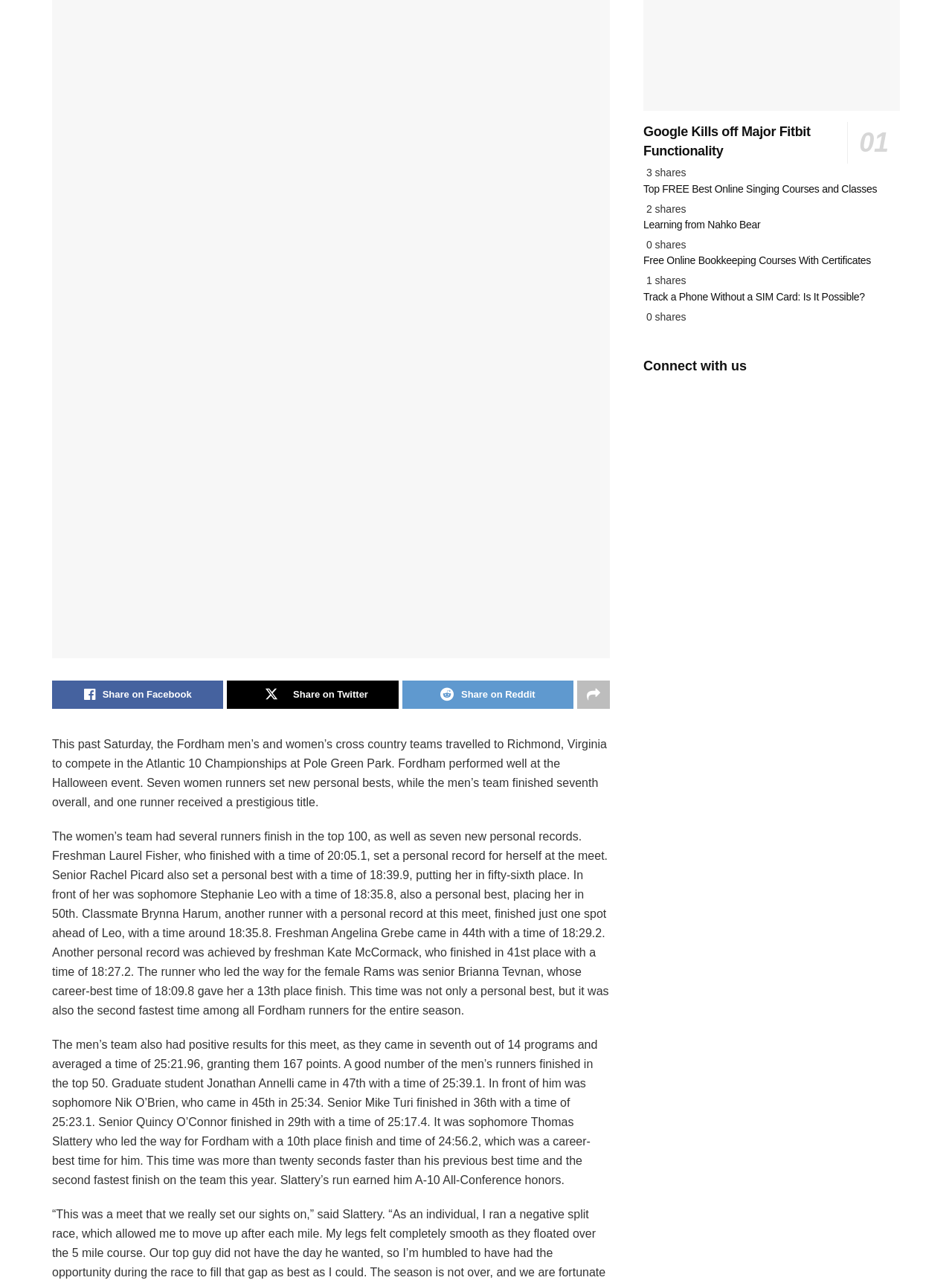Using the element description parent_node: Share on Facebook, predict the bounding box coordinates for the UI element. Provide the coordinates in (top-left x, top-left y, bottom-right x, bottom-right y) format with values ranging from 0 to 1.

[0.606, 0.529, 0.641, 0.551]